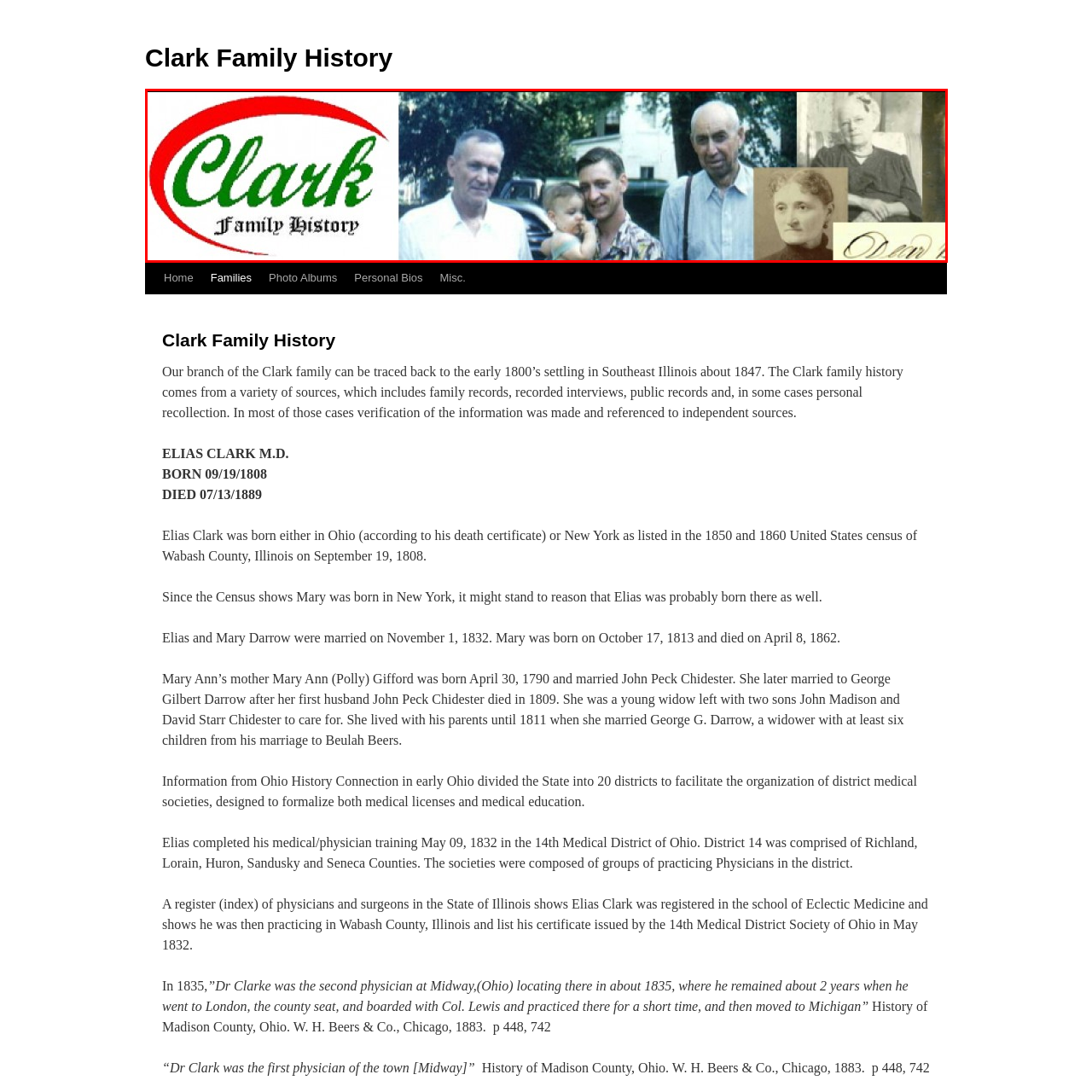What is the setting of the main photograph?
Examine the area marked by the red bounding box and respond with a one-word or short phrase answer.

Outdoor